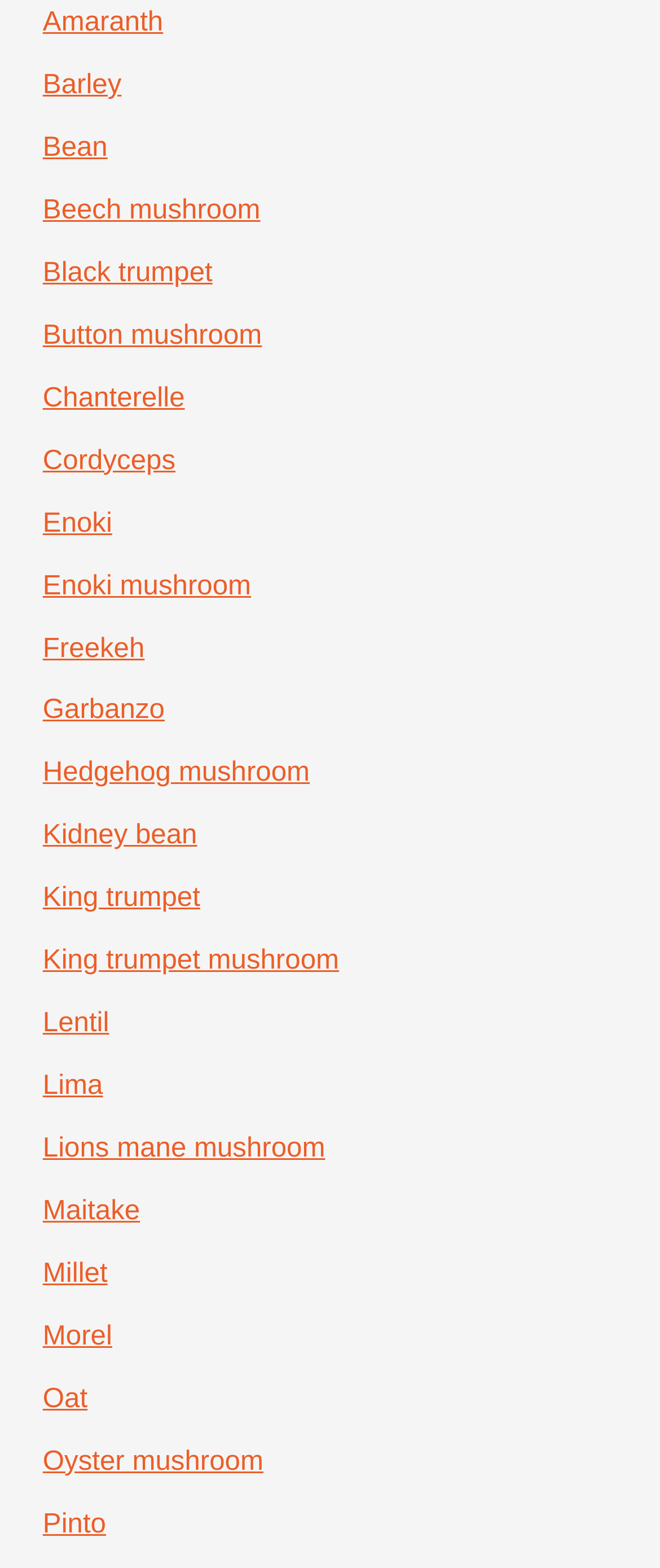Please give a short response to the question using one word or a phrase:
How many types of mushrooms are listed?

14